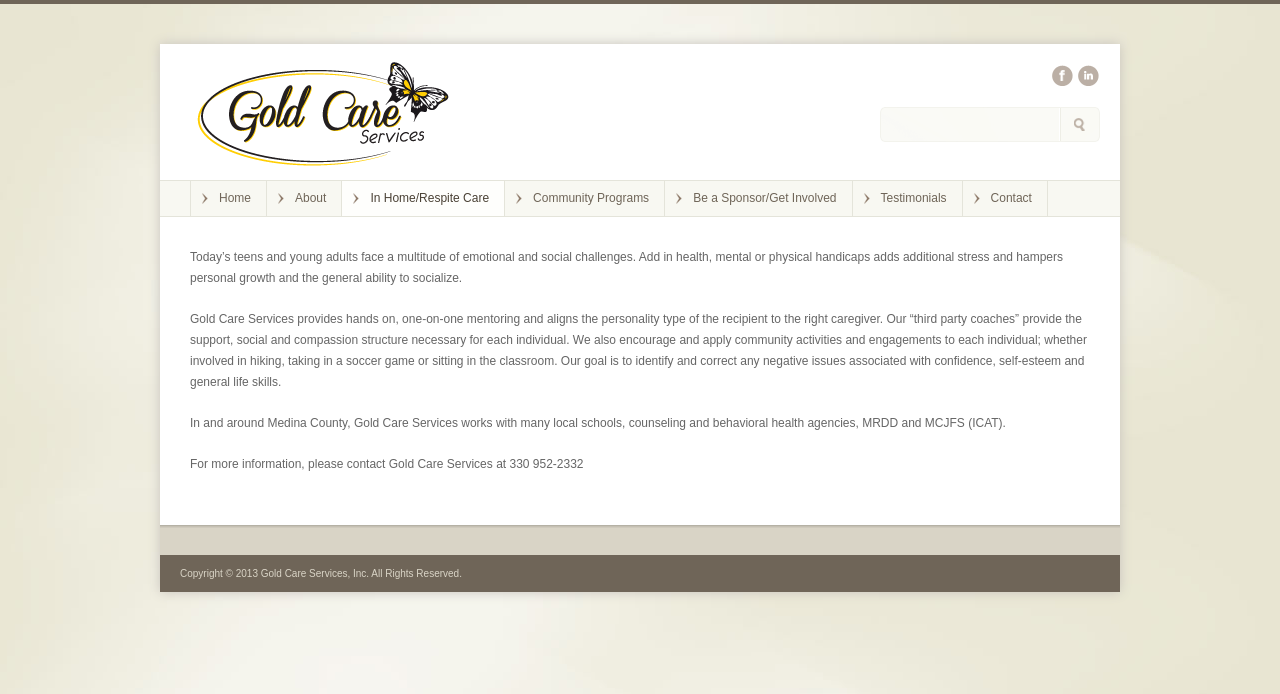Please determine the bounding box coordinates of the element to click on in order to accomplish the following task: "Get more information about the organization". Ensure the coordinates are four float numbers ranging from 0 to 1, i.e., [left, top, right, bottom].

[0.152, 0.229, 0.352, 0.249]